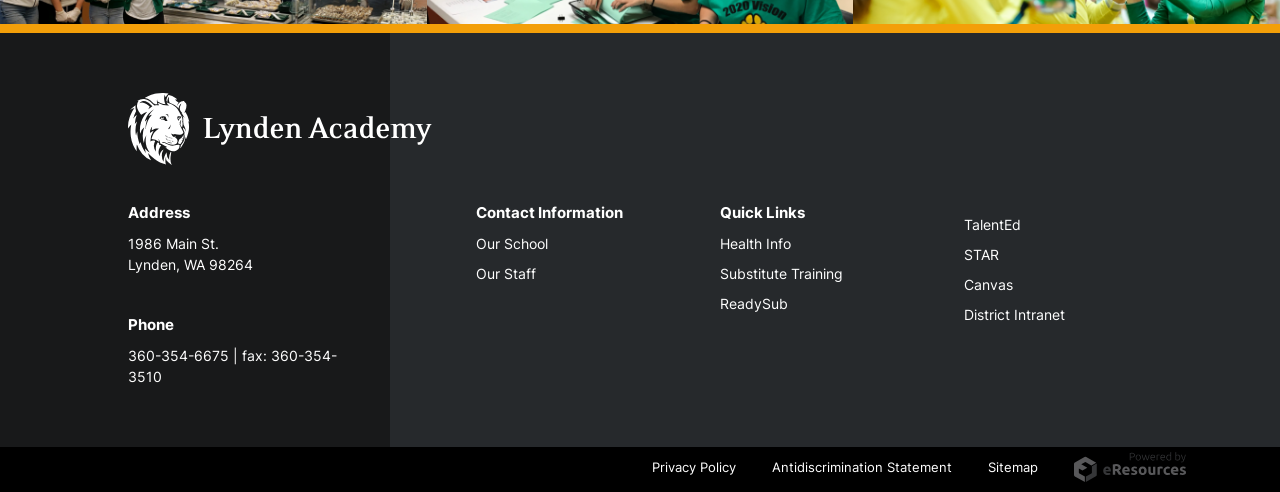Please determine the bounding box coordinates for the element that should be clicked to follow these instructions: "Click on the Lynden Academy link".

[0.1, 0.188, 0.387, 0.335]